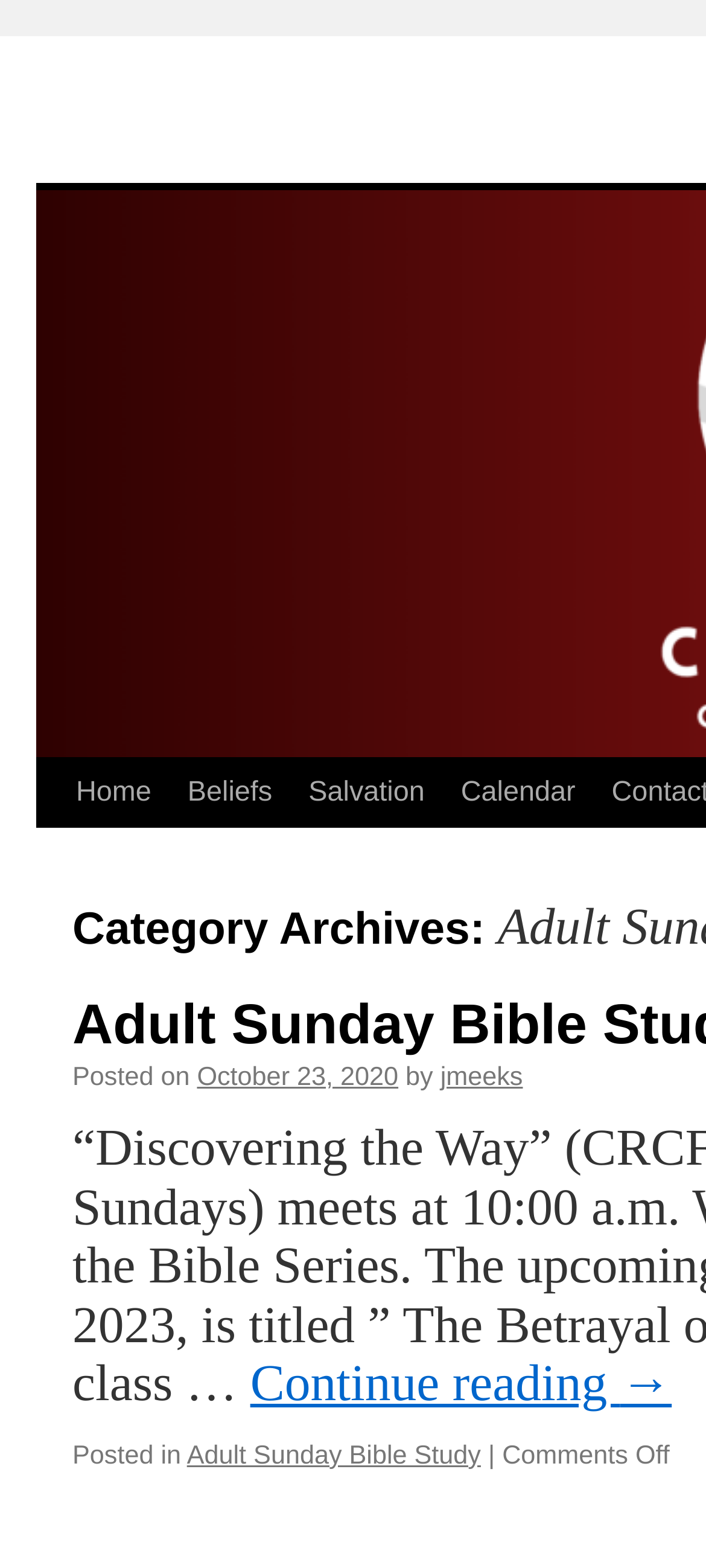Answer the following query concisely with a single word or phrase:
Who posted the article?

jmeeks